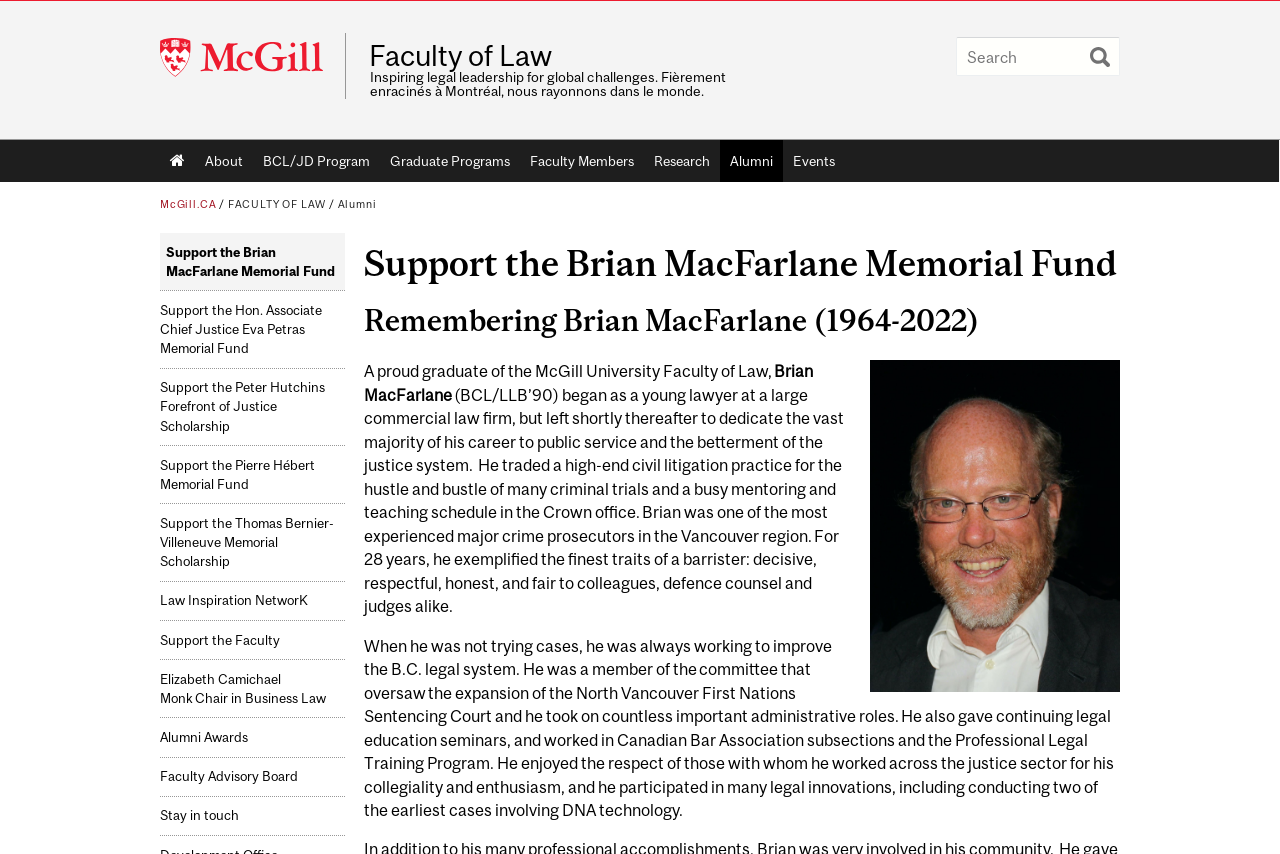Please locate the bounding box coordinates of the region I need to click to follow this instruction: "Read about Brian MacFarlane's career".

[0.284, 0.451, 0.659, 0.721]